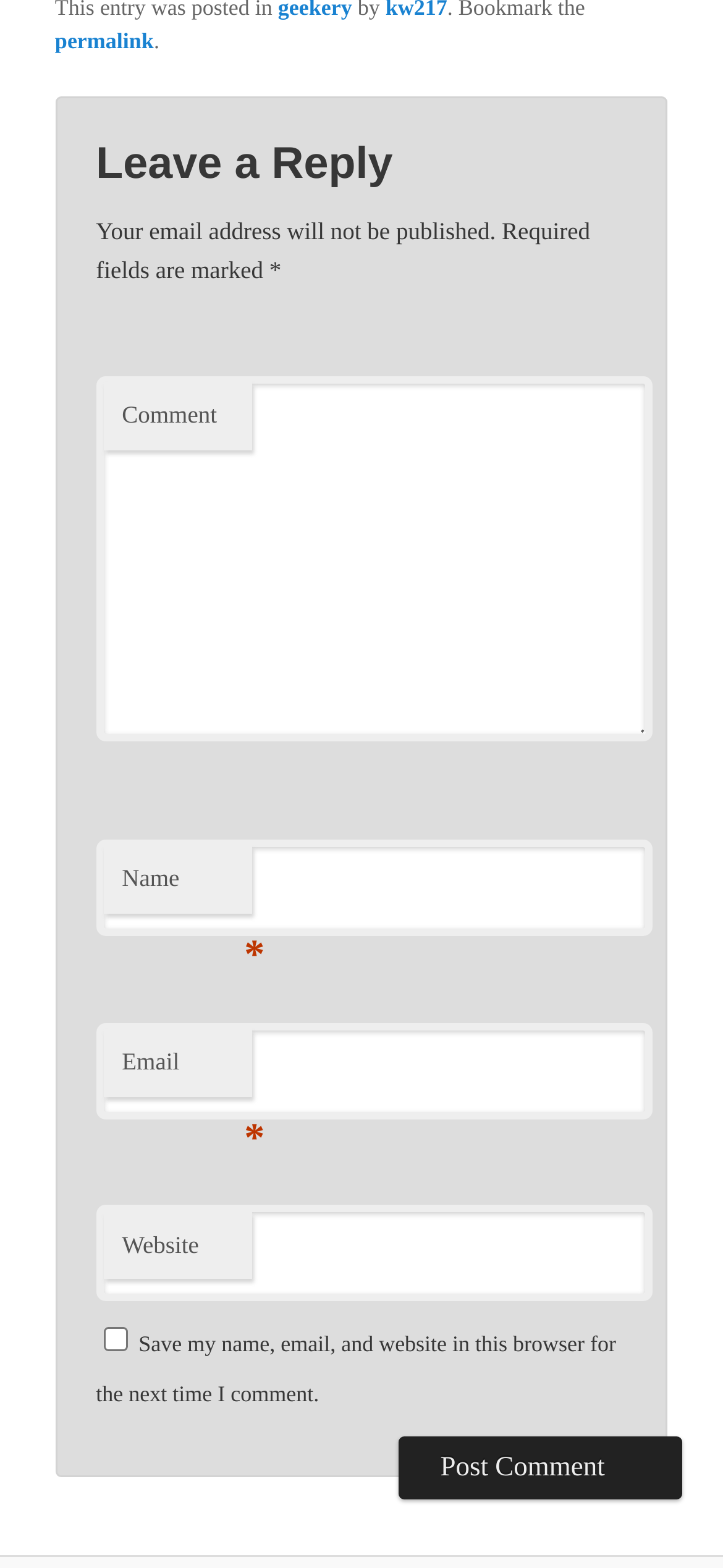What is the function of the 'Post Comment' button?
Answer briefly with a single word or phrase based on the image.

To submit a comment